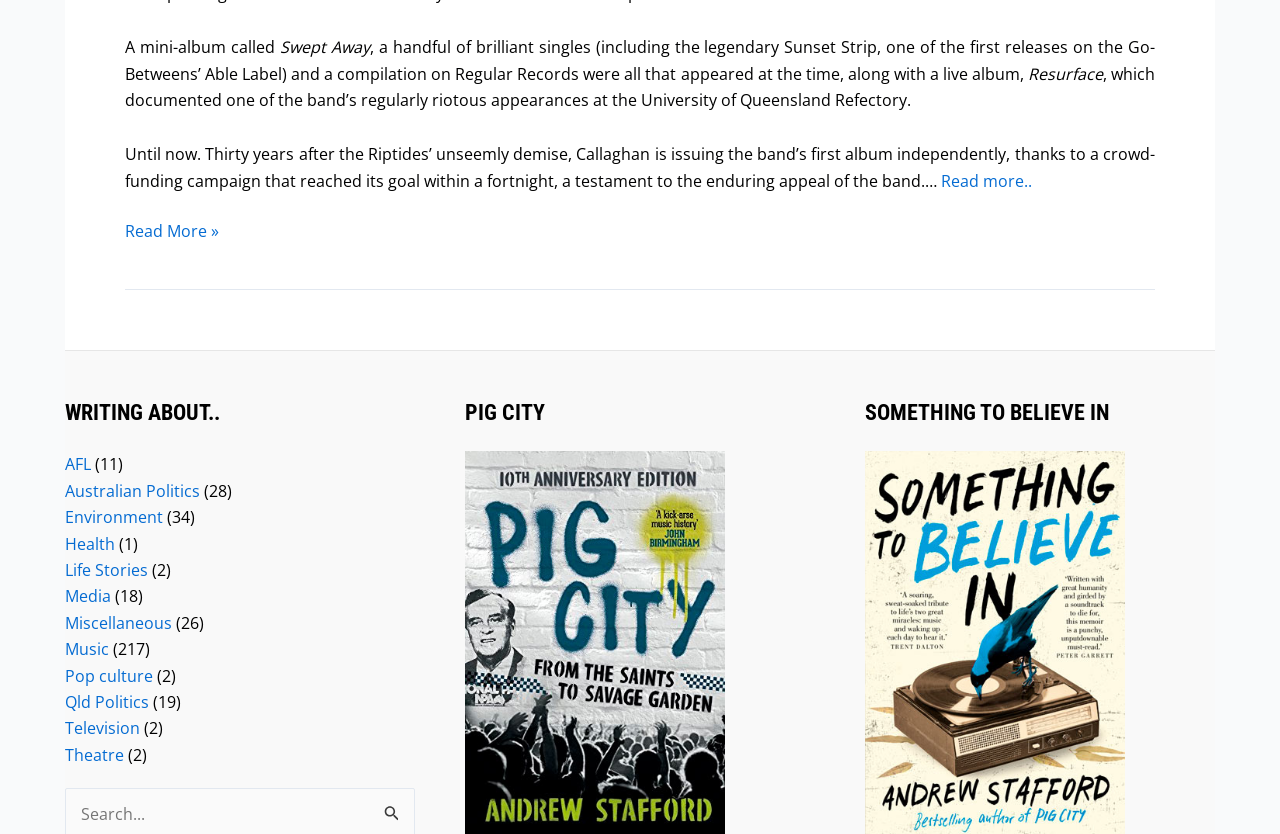Find and provide the bounding box coordinates for the UI element described with: "WebCite".

None